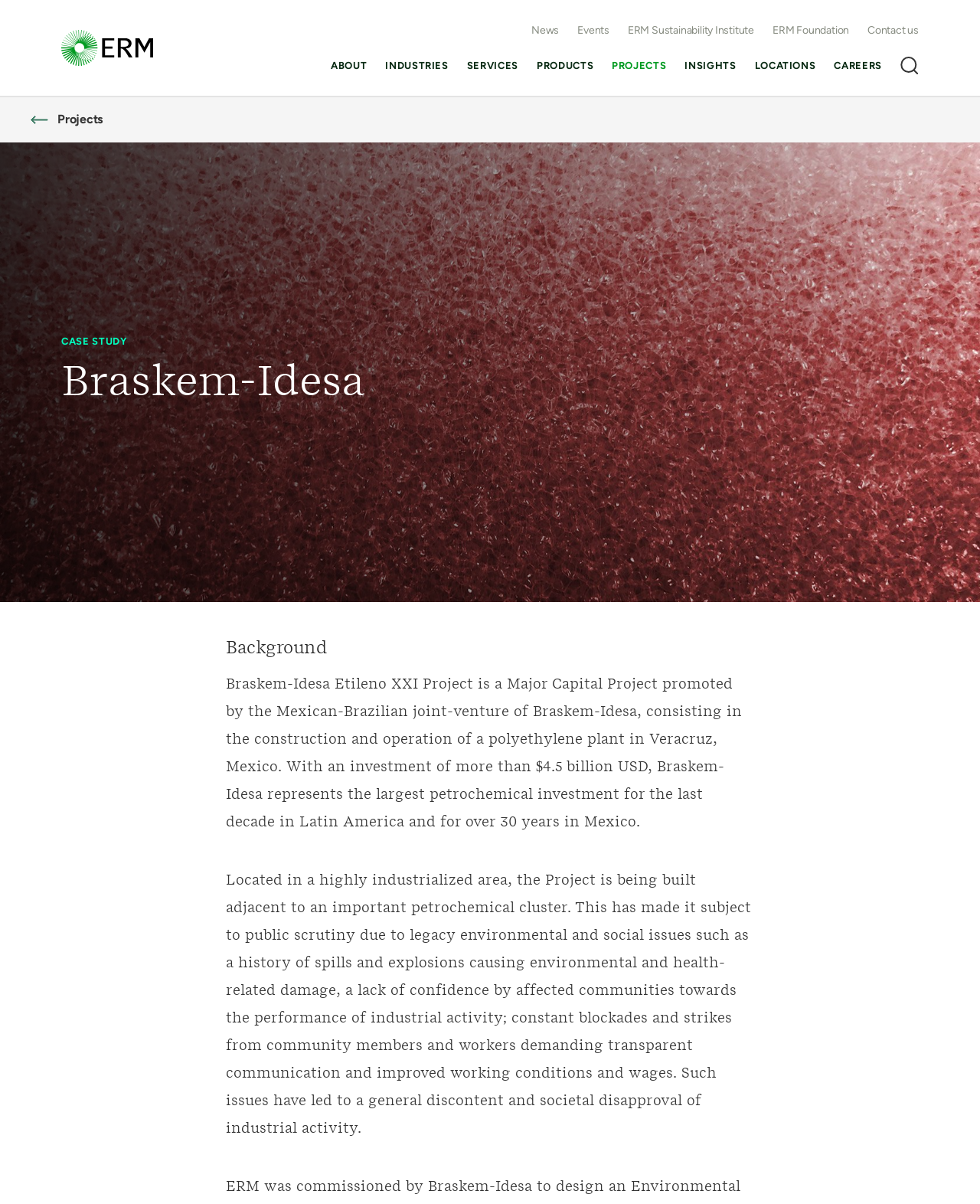Locate the bounding box coordinates of the element to click to perform the following action: 'View Projects'. The coordinates should be given as four float values between 0 and 1, in the form of [left, top, right, bottom].

[0.051, 0.088, 0.113, 0.11]